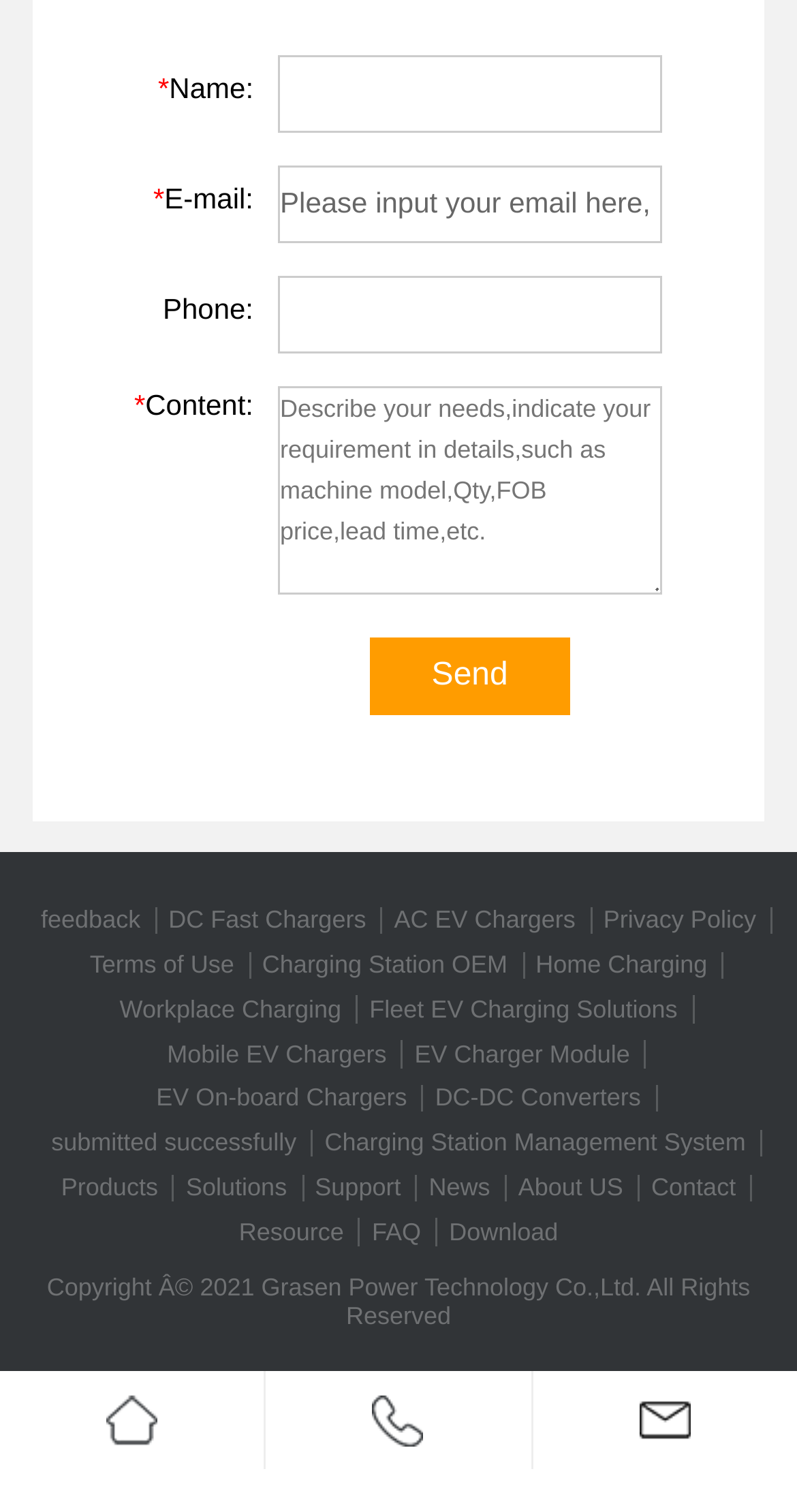Answer this question in one word or a short phrase: What type of chargers are mentioned on this webpage?

DC Fast Chargers and AC EV Chargers